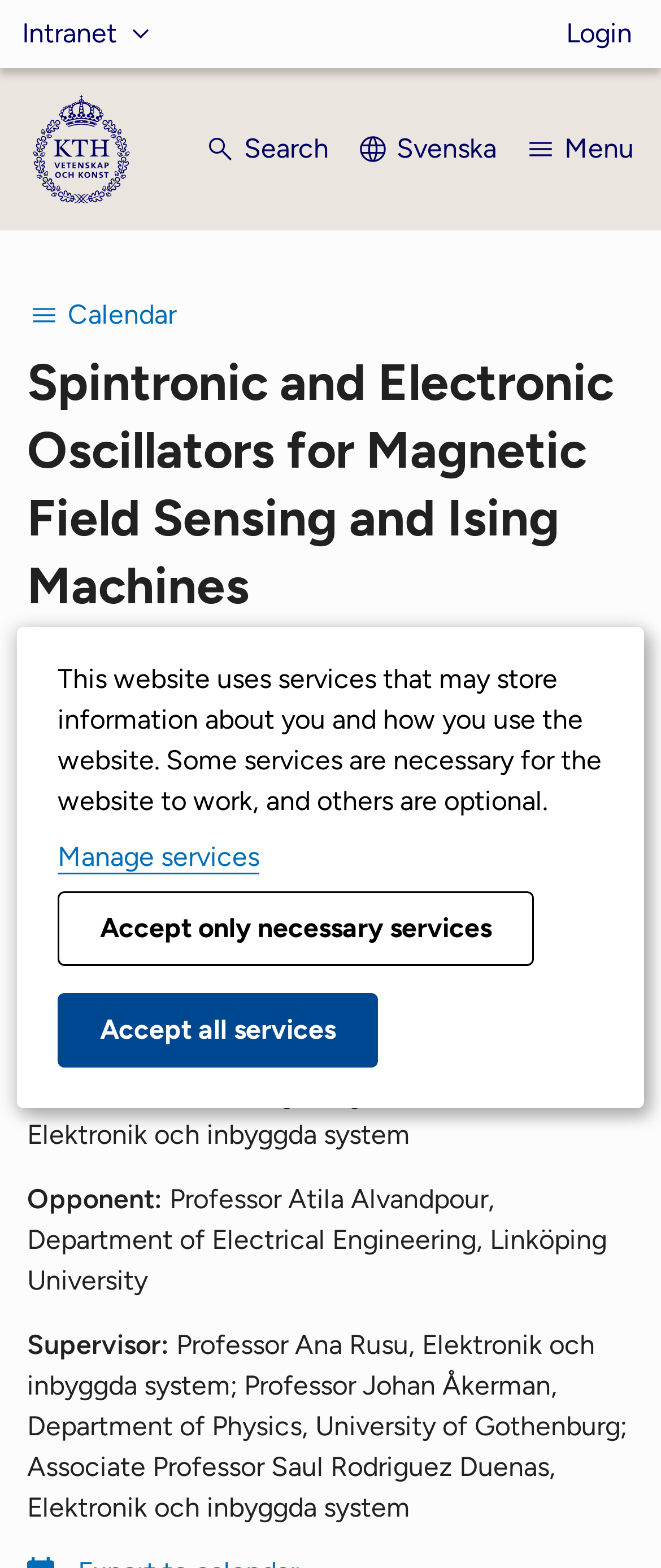Find the primary header on the webpage and provide its text.

Spintronic and Electronic Oscillators for Magnetic Field Sensing and Ising Machines